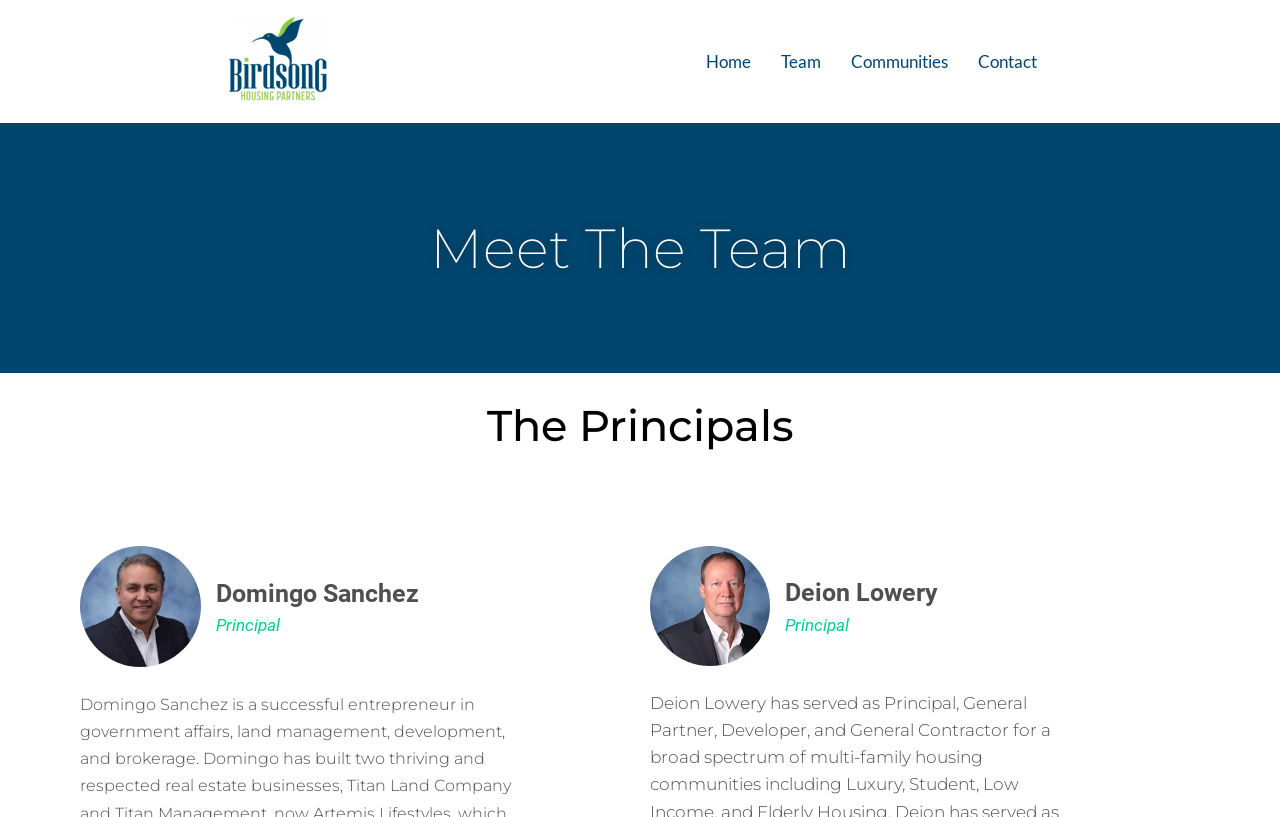Please respond in a single word or phrase: 
What is the name of the first team member?

Domingo Sanchez